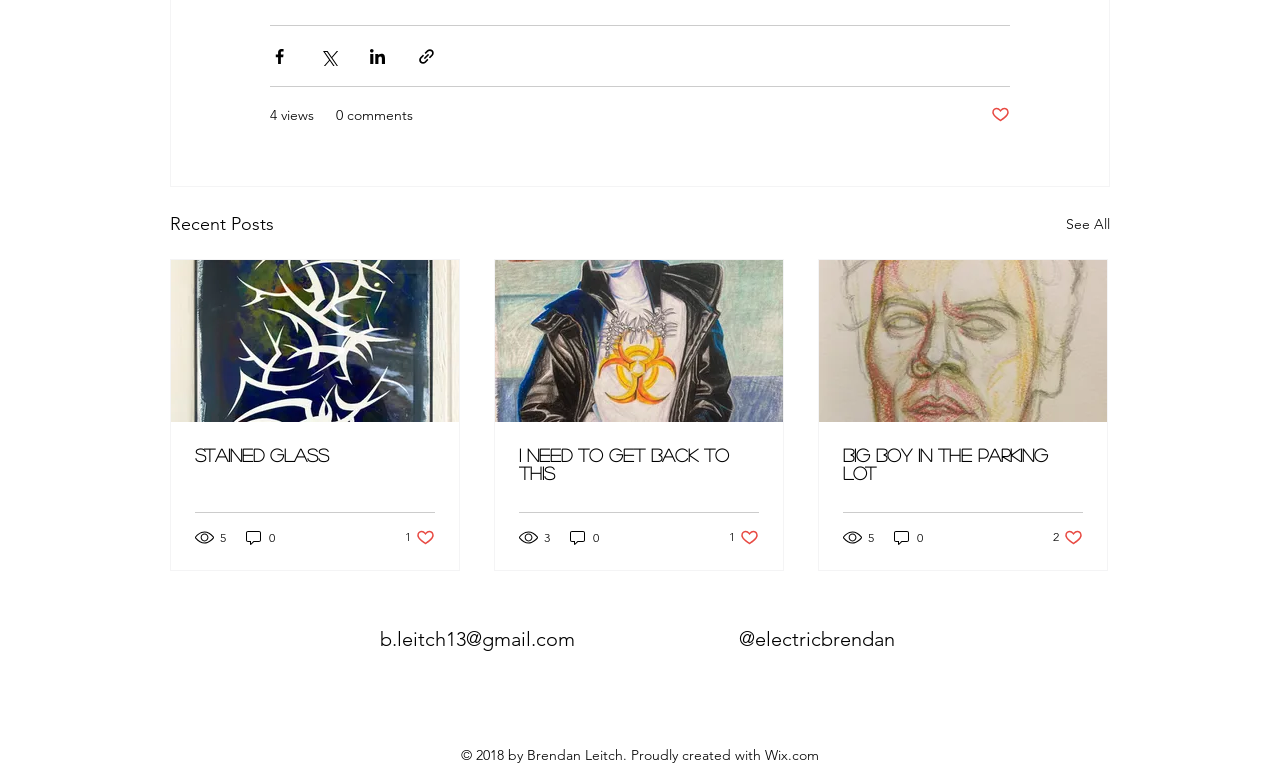Please give a concise answer to this question using a single word or phrase: 
What is the text next to the '© 2018' symbol?

by Brendan Leitch. Proudly created with